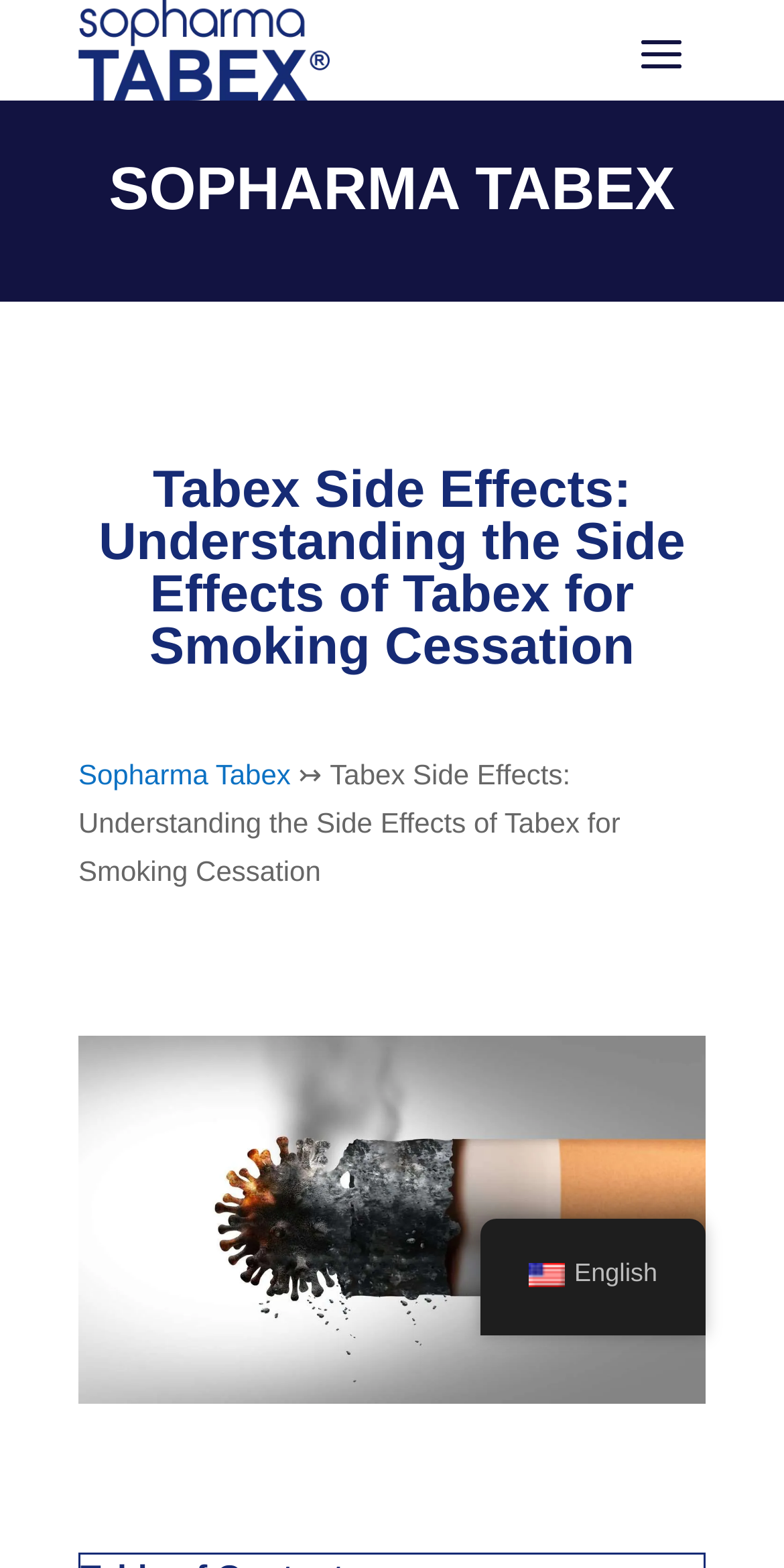Is there a guide available on the webpage?
Using the visual information, respond with a single word or phrase.

Yes